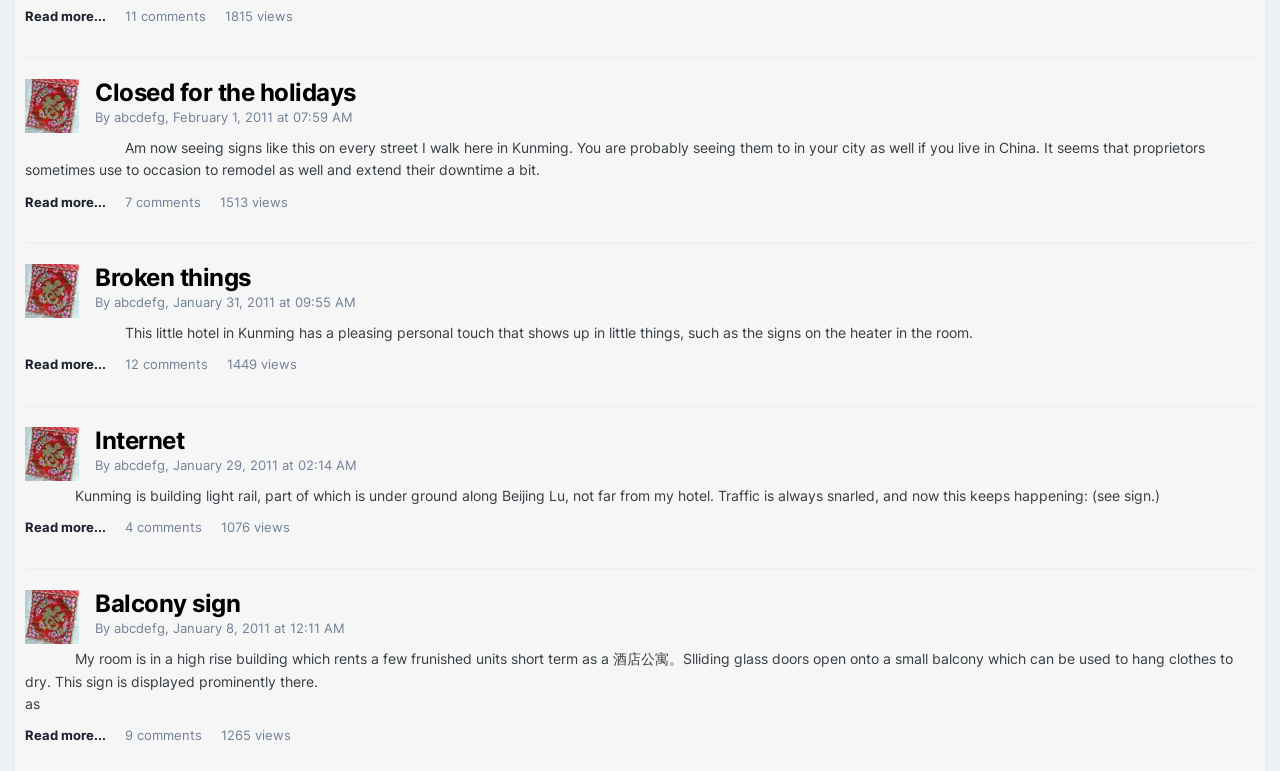Find and specify the bounding box coordinates that correspond to the clickable region for the instruction: "Read the article 'Closed for the holidays'".

[0.074, 0.102, 0.98, 0.14]